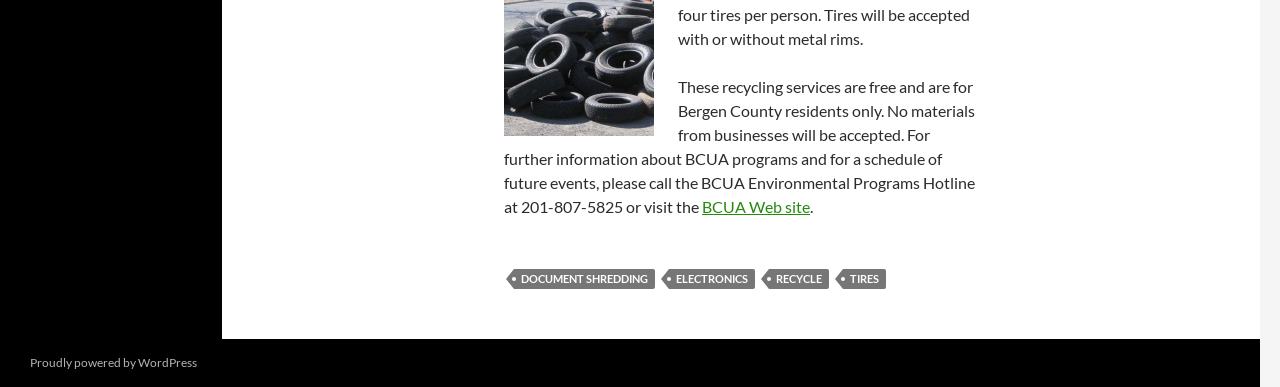What is the purpose of the BCUA Environmental Programs Hotline?
Look at the screenshot and respond with a single word or phrase.

For further information and schedules